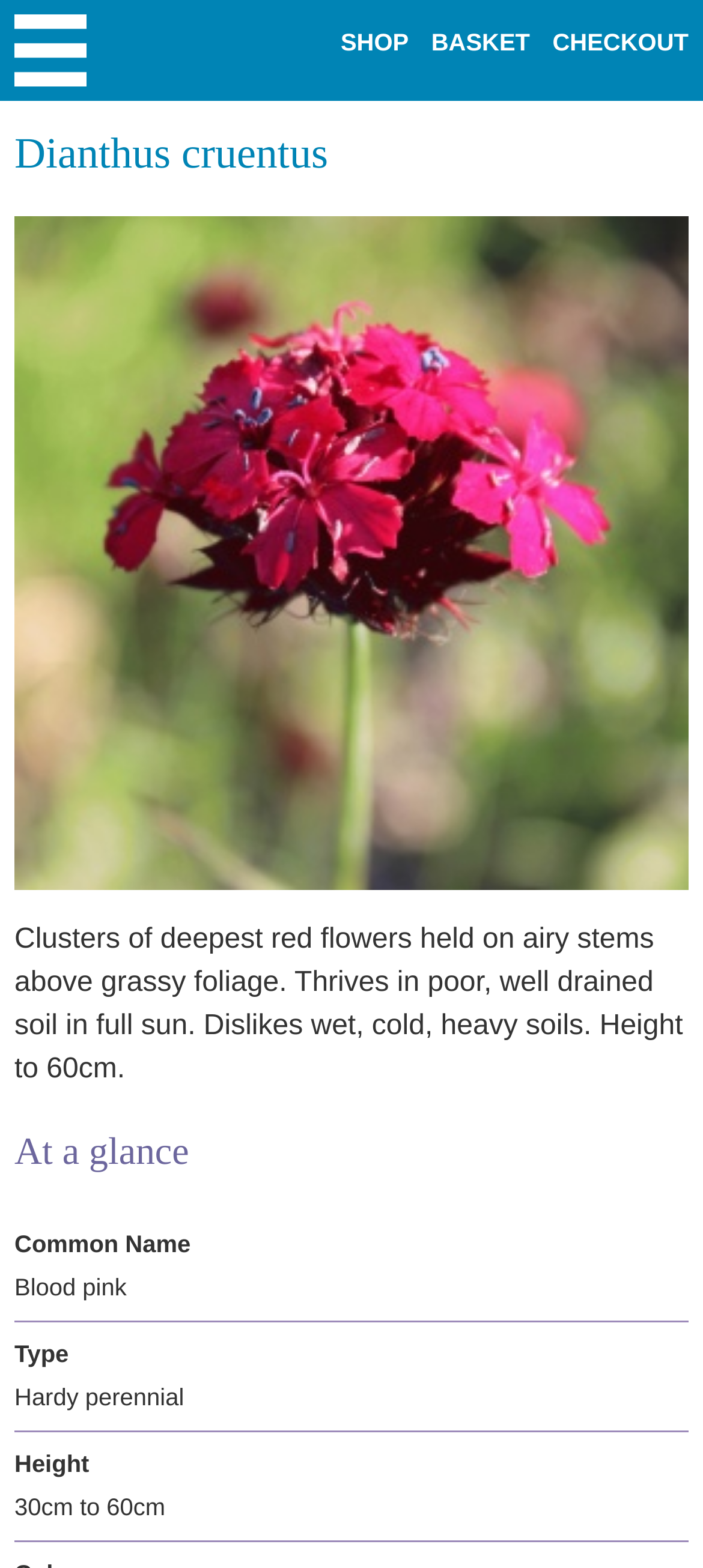Provide the bounding box coordinates of the HTML element this sentence describes: "Shop". The bounding box coordinates consist of four float numbers between 0 and 1, i.e., [left, top, right, bottom].

[0.464, 0.009, 0.581, 0.04]